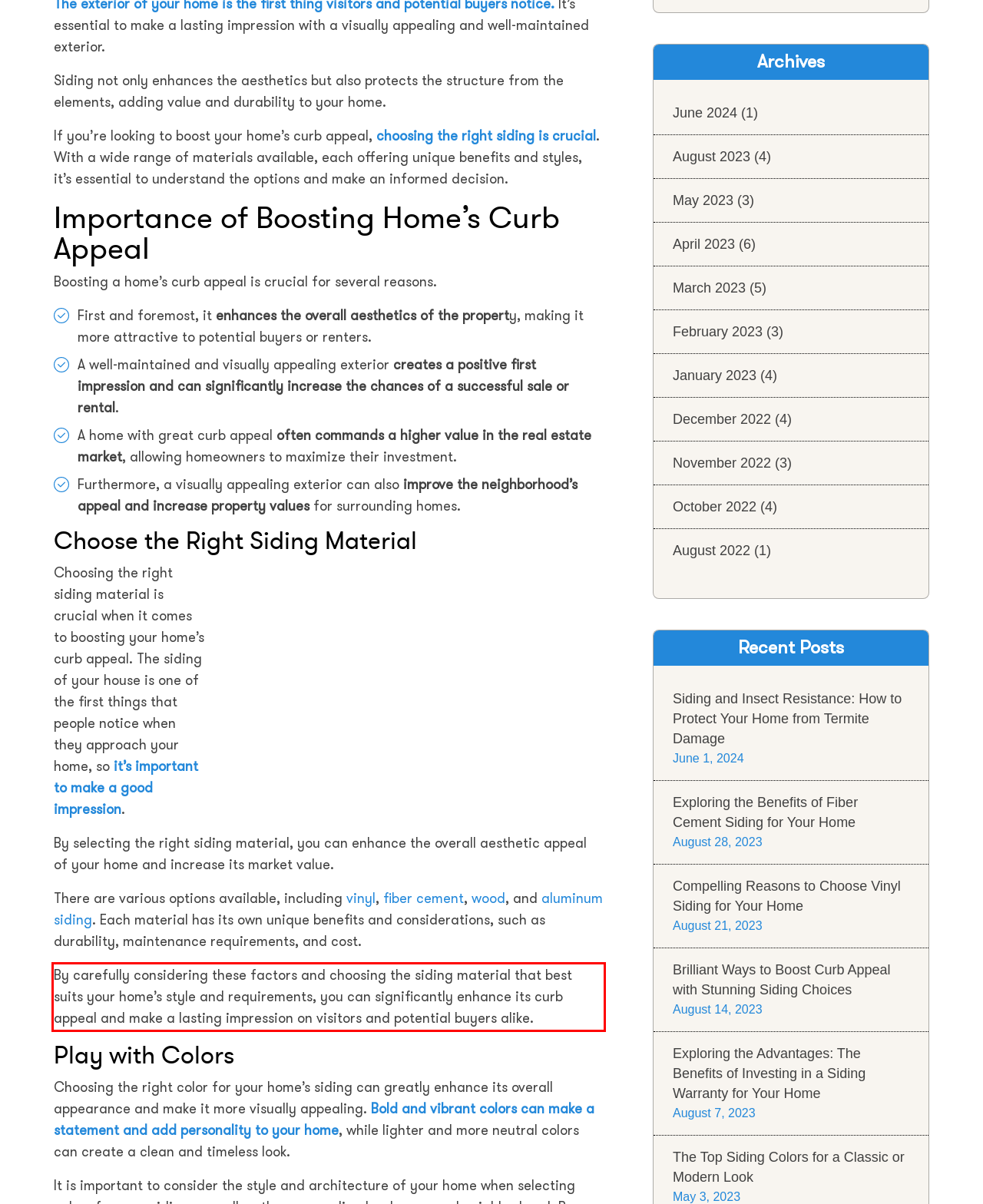Within the screenshot of the webpage, there is a red rectangle. Please recognize and generate the text content inside this red bounding box.

By carefully considering these factors and choosing the siding material that best suits your home’s style and requirements, you can significantly enhance its curb appeal and make a lasting impression on visitors and potential buyers alike.